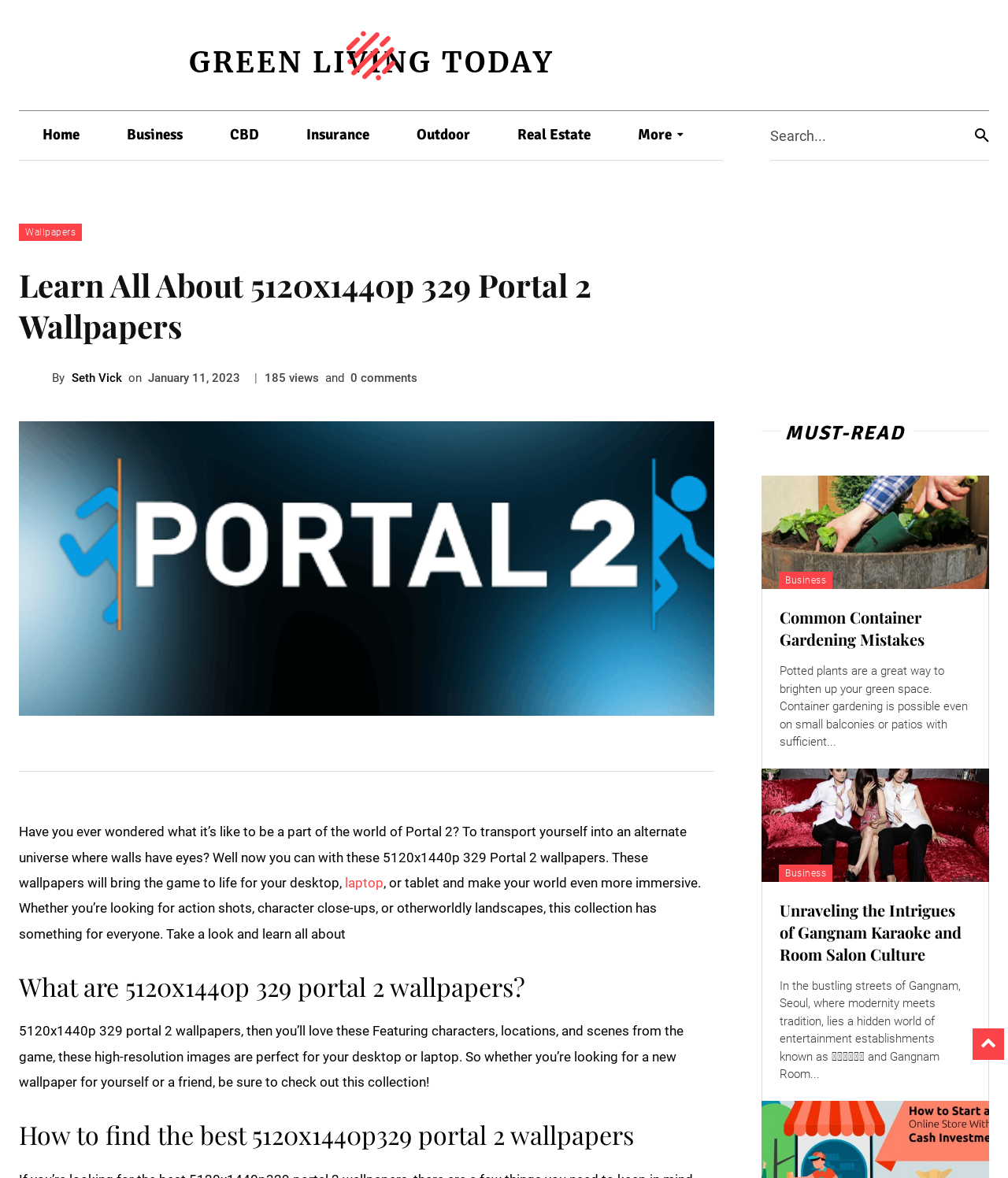Extract the bounding box coordinates for the UI element described as: "parent_node: Search... aria-label="Search"".

[0.967, 0.094, 0.981, 0.136]